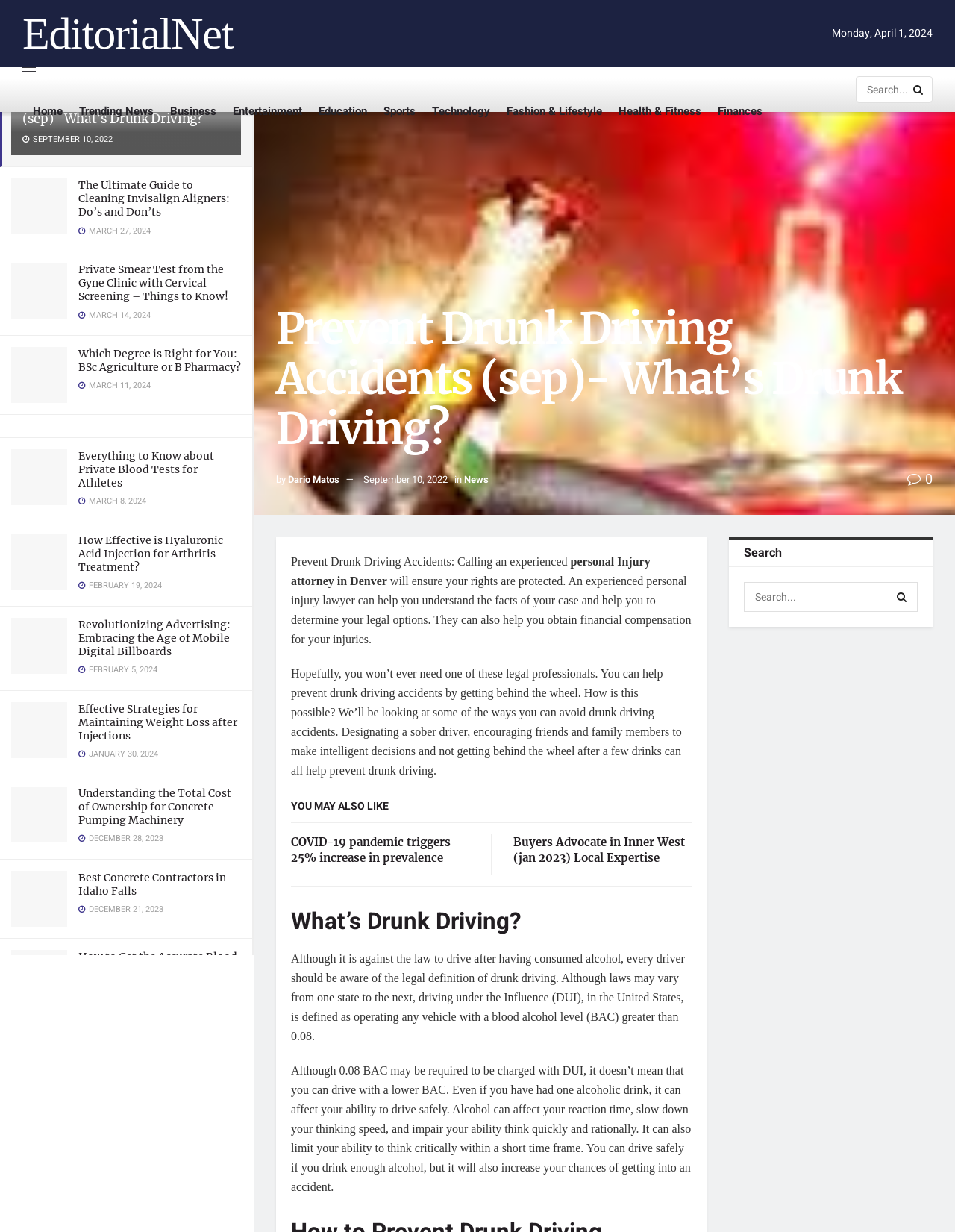Provide a thorough description of the webpage's content and layout.

This webpage appears to be a news or editorial website, with a focus on various topics such as health, education, and technology. At the top of the page, there are two static text elements, "LATEST" and "TRENDING", which suggest that the website features up-to-date and popular content.

Below these elements, there is a heading that reads "Prevent Drunk Driving Accidents (sep)- What's Drunk Driving?" which is accompanied by an image and a link. This suggests that the website may have a section or article dedicated to this topic.

The majority of the page is taken up by a list of articles or news stories, each with a heading, image, and link. These articles cover a range of topics, including health (e.g. "The Ultimate Guide to Cleaning Invisalign Aligners: Do’s and Don’ts", "Private Smear Test from the Gyne Clinic with Cervical Screening – Things to Know!"), education (e.g. "Which Degree is Right for You: BSc Agriculture or B Pharmacy?"), and technology (e.g. "Revolutionizing Advertising: Embracing the Age of Mobile Digital Billboards").

Each article is accompanied by a date, which suggests that the website is regularly updated with new content. The dates range from September 10, 2022, to April 1, 2024, indicating that the website has been active for at least a year and a half.

At the bottom of the page, there is a button that reads "LOAD MORE", which suggests that there are more articles or news stories available on the website. There is also a link to the website's homepage, as well as links to various categories such as "Trending News", "Business", "Entertainment", and "Education".

Overall, the webpage appears to be a news or editorial website that features a wide range of topics and is regularly updated with new content.